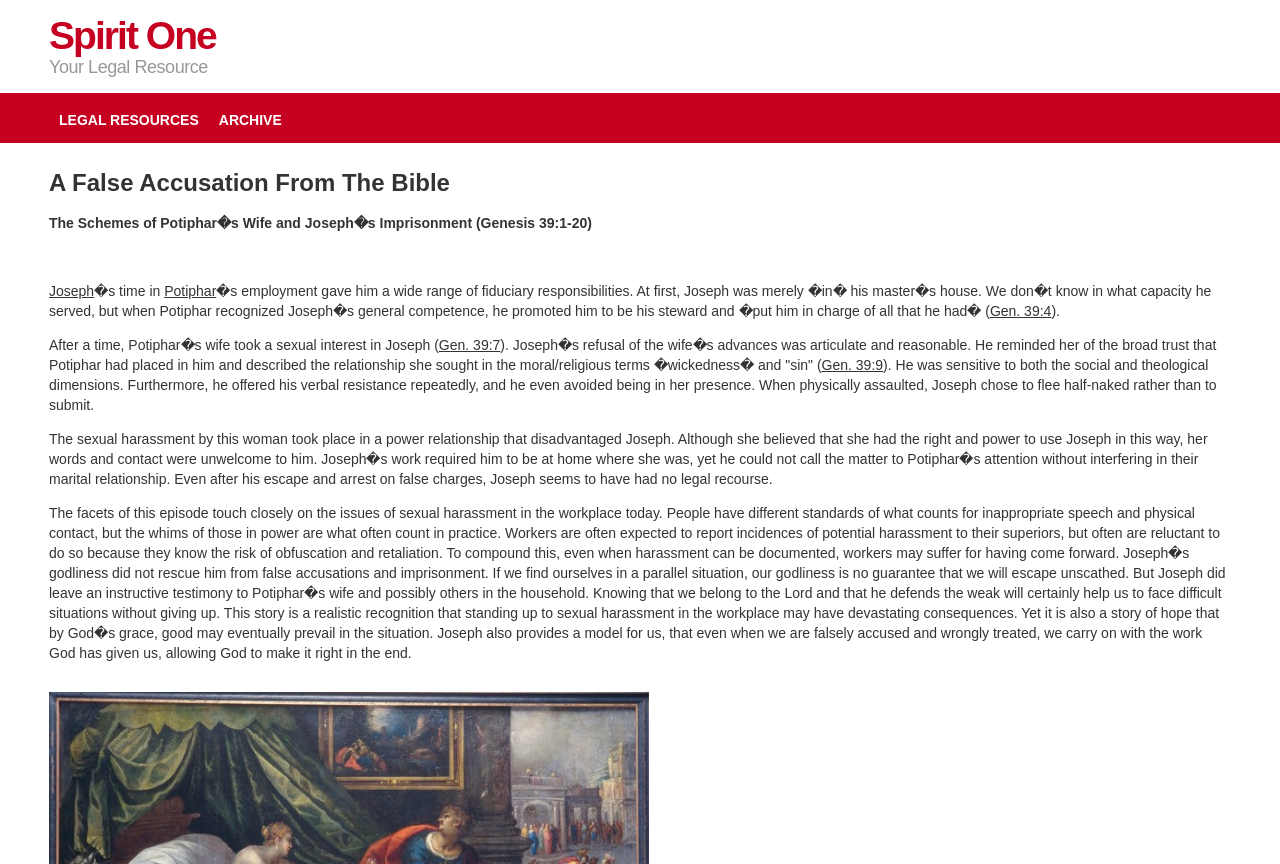Find and extract the text of the primary heading on the webpage.

A False Accusation From The Bible